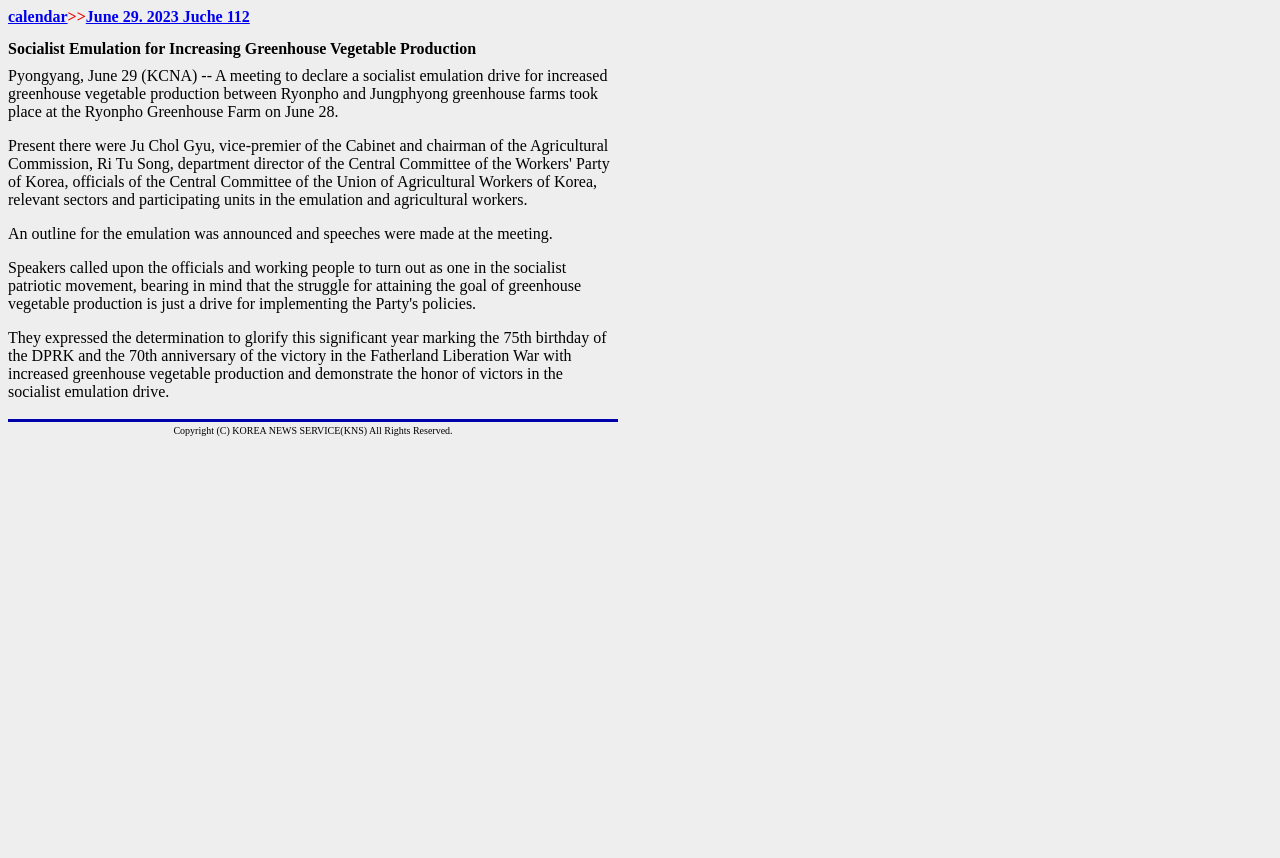Who is the chairman of the Agricultural Commission?
Utilize the image to construct a detailed and well-explained answer.

The chairman of the Agricultural Commission is mentioned in the article as Ju Chol Gyu, who is also the vice-premier of the Cabinet. This information is provided in the context of a meeting to declare a socialist emulation drive for increased greenhouse vegetable production.